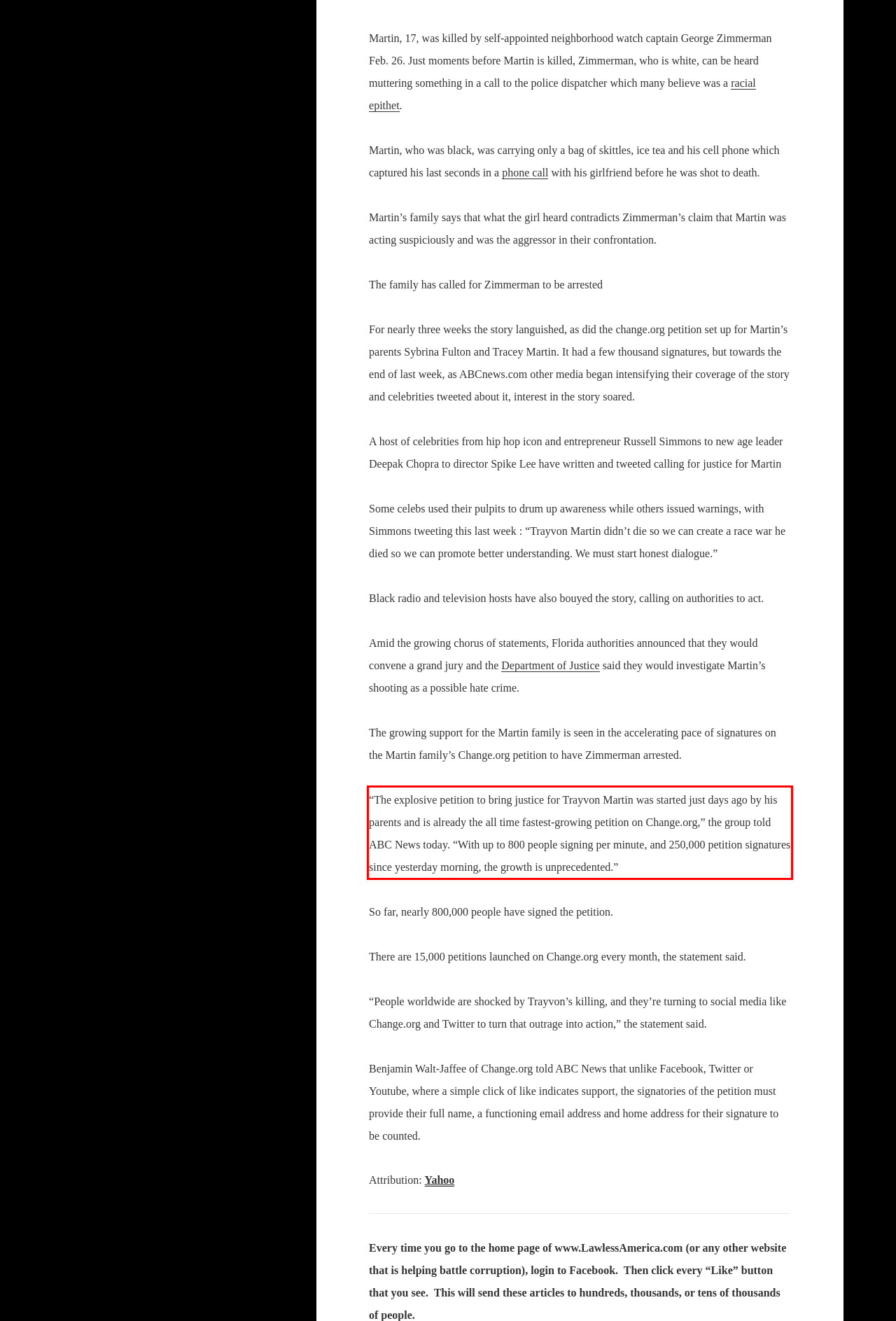Given a webpage screenshot, identify the text inside the red bounding box using OCR and extract it.

“The explosive petition to bring justice for Trayvon Martin was started just days ago by his parents and is already the all time fastest-growing petition on Change.org,” the group told ABC News today. “With up to 800 people signing per minute, and 250,000 petition signatures since yesterday morning, the growth is unprecedented.”